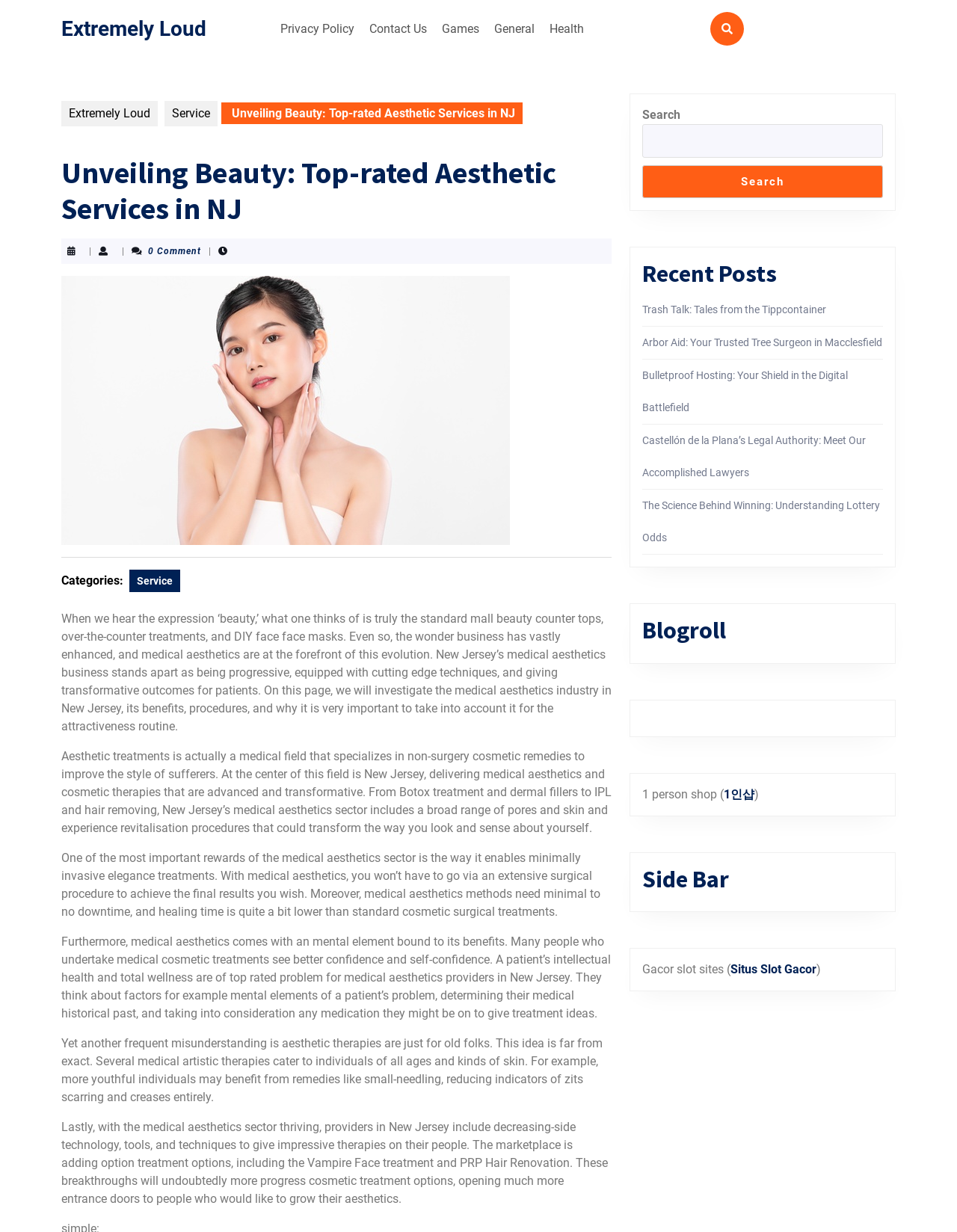Refer to the image and answer the question with as much detail as possible: What is the purpose of medical aesthetics?

According to the webpage content, medical aesthetics is a medical field that specializes in non-surgery cosmetic remedies to improve the style of patients, as stated in the paragraph 'Aesthetic treatments is actually a medical field...'.